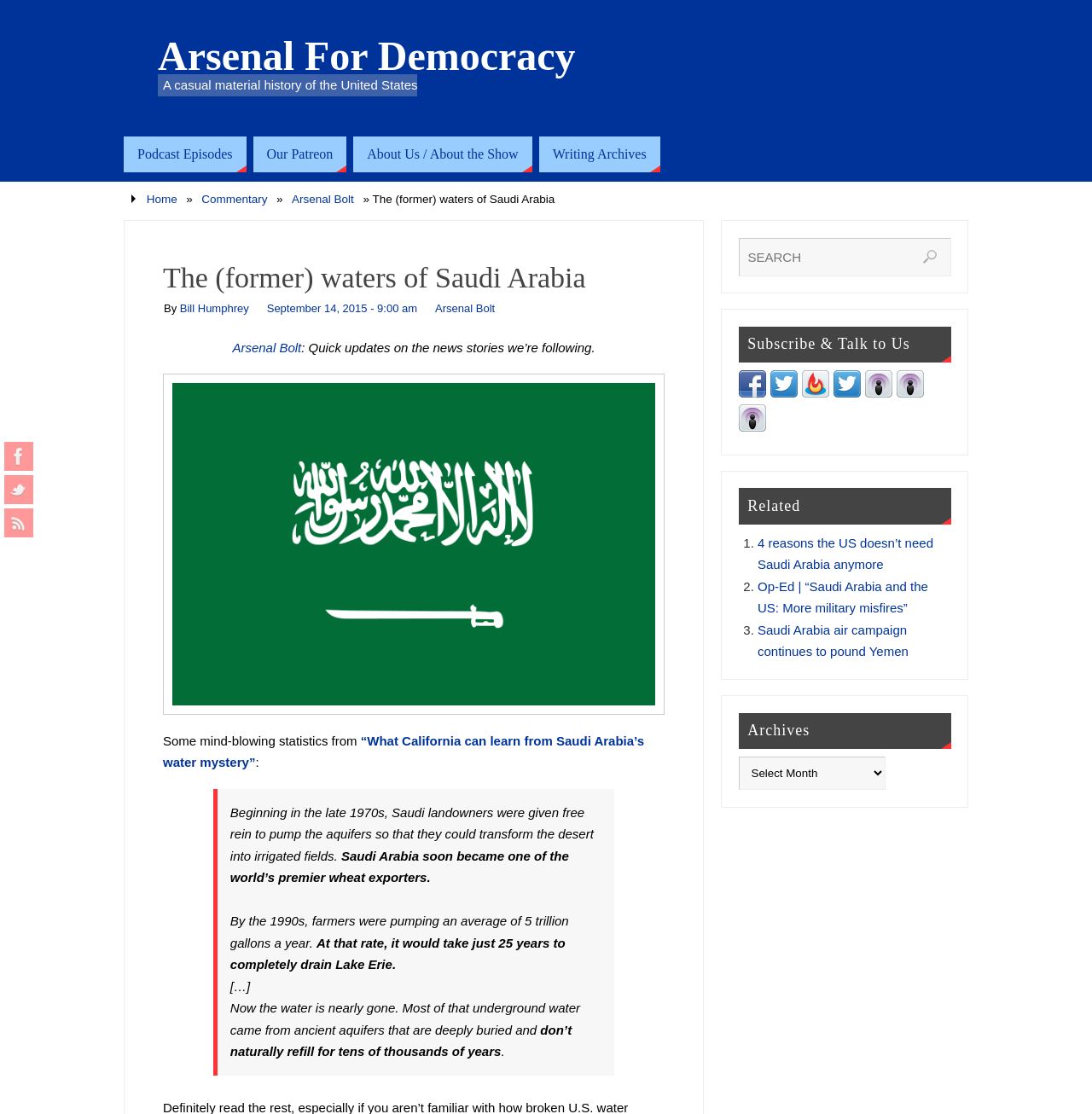Please identify the bounding box coordinates of the element that needs to be clicked to perform the following instruction: "Explore the 'Writing Archives'".

[0.493, 0.123, 0.604, 0.154]